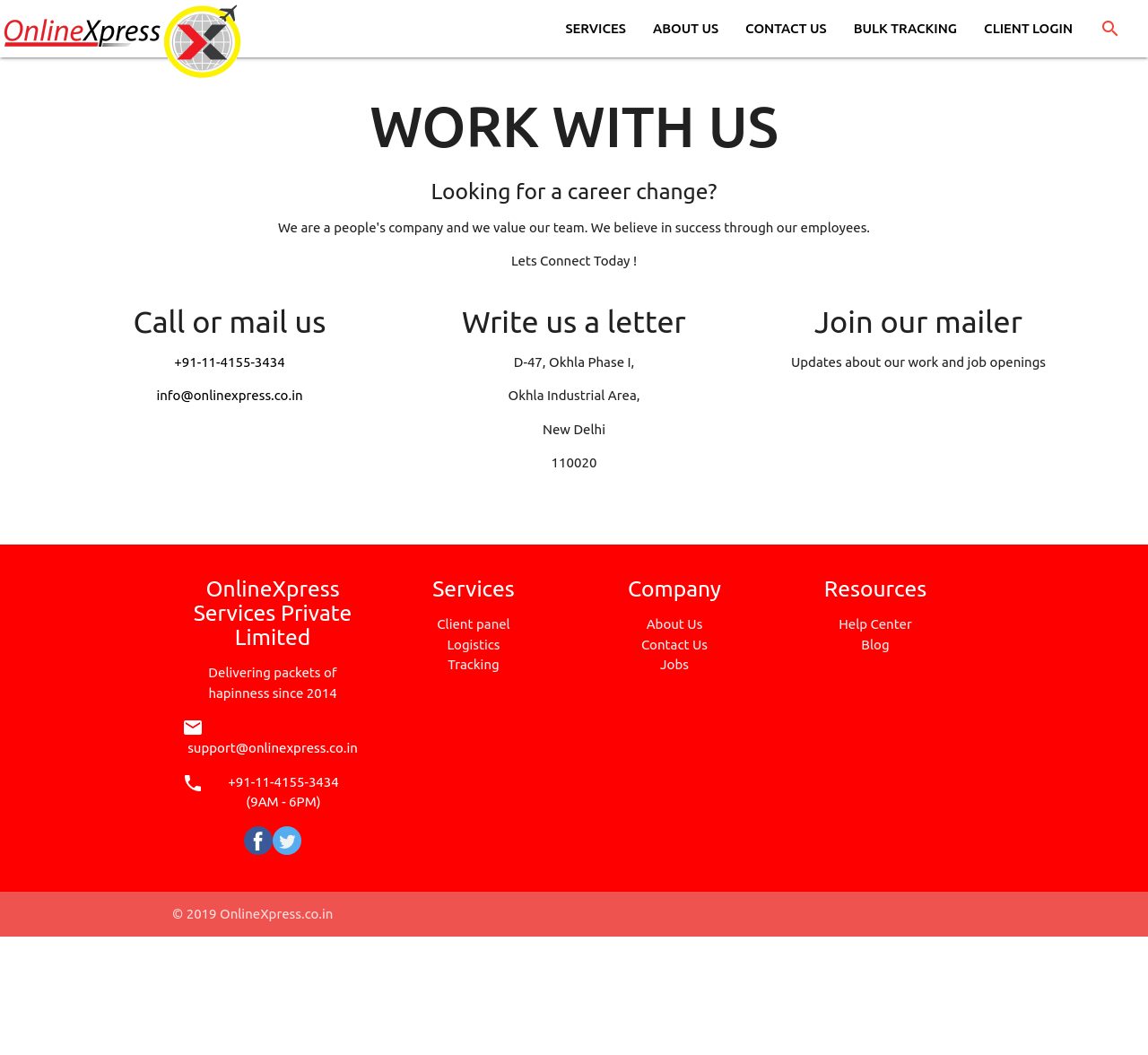Pinpoint the bounding box coordinates of the clickable area needed to execute the instruction: "Click SERVICES". The coordinates should be specified as four float numbers between 0 and 1, i.e., [left, top, right, bottom].

[0.481, 0.0, 0.557, 0.054]